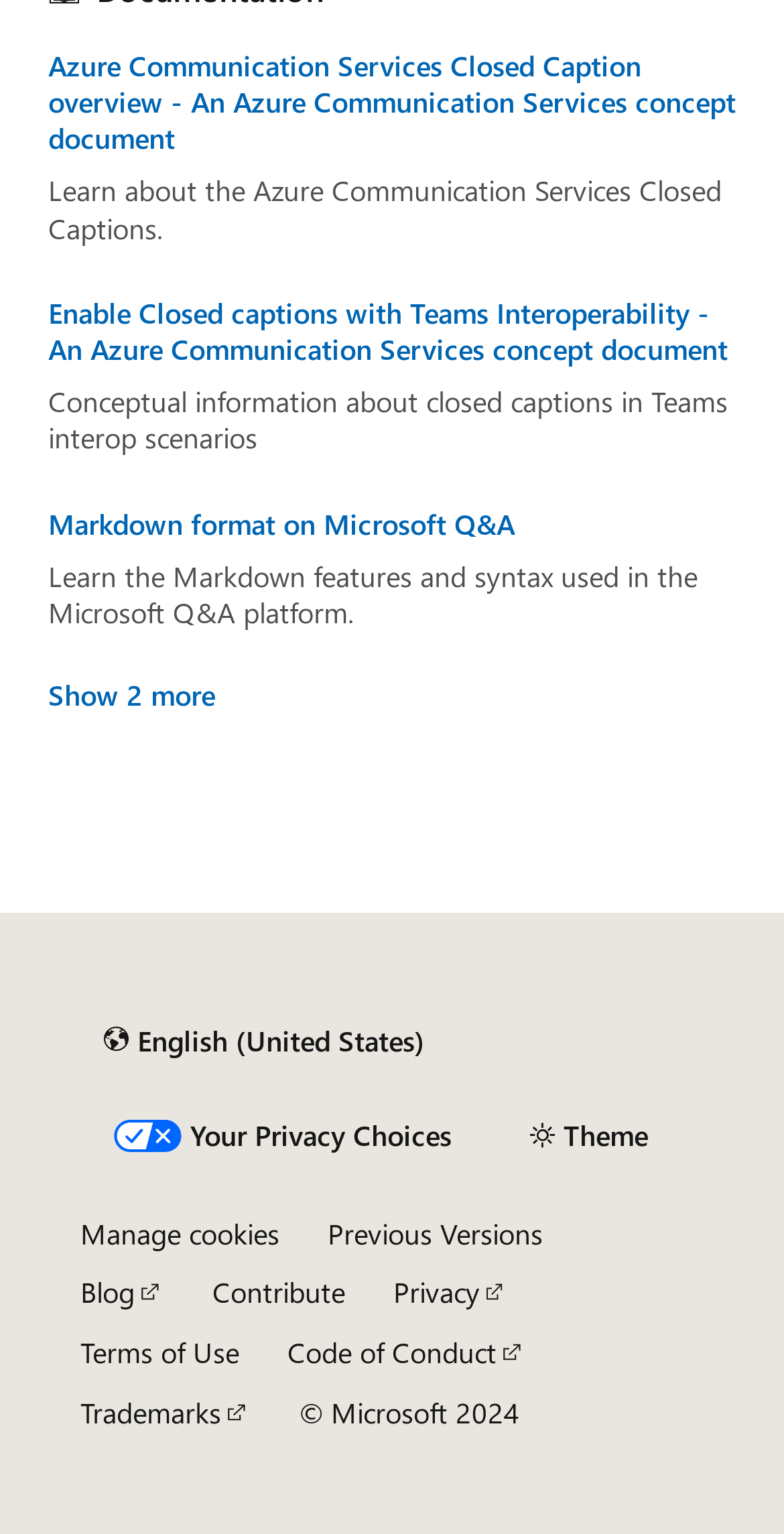What is the purpose of the 'Show 2 more' button?
Please respond to the question with a detailed and informative answer.

The 'Show 2 more' button is located below a list of links and static text, suggesting that it is related to the content above it. The button's text and its position imply that it is used to expand the list, showing more recommendations or content that are not currently visible.